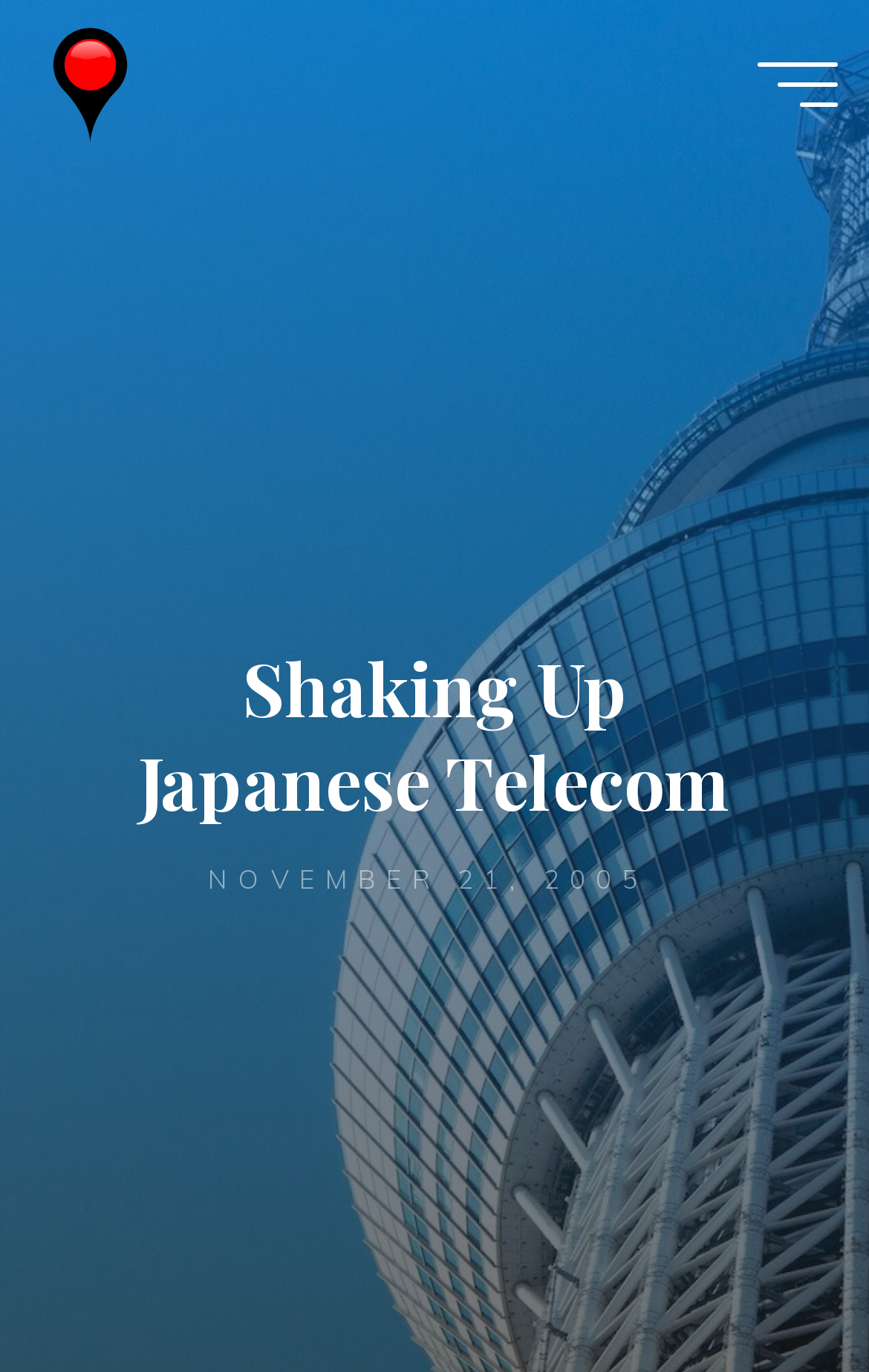Is there a main menu on the webpage?
Using the image as a reference, give a one-word or short phrase answer.

Yes